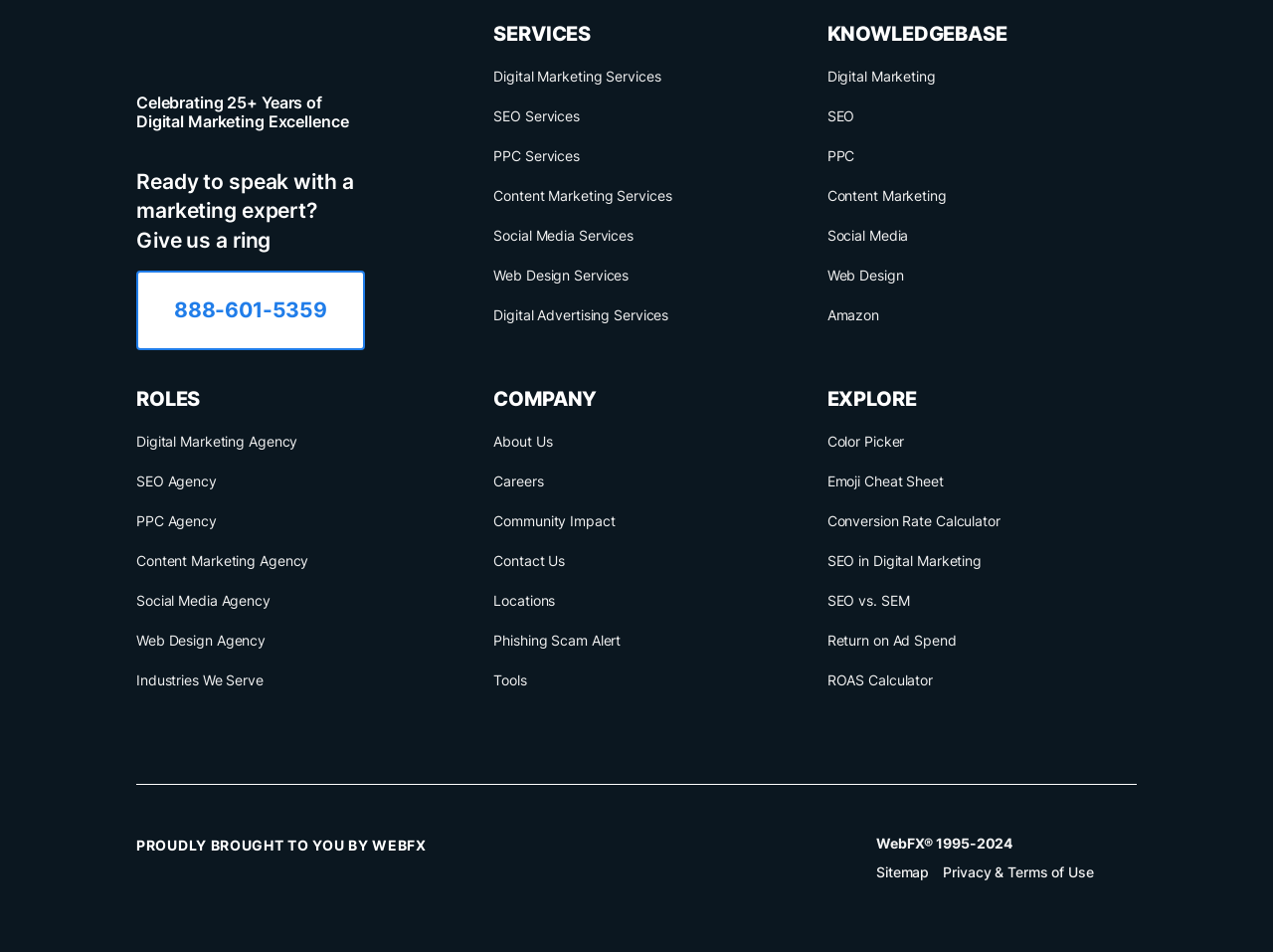Please determine the bounding box coordinates for the UI element described as: "SEO".

[0.65, 0.11, 0.874, 0.135]